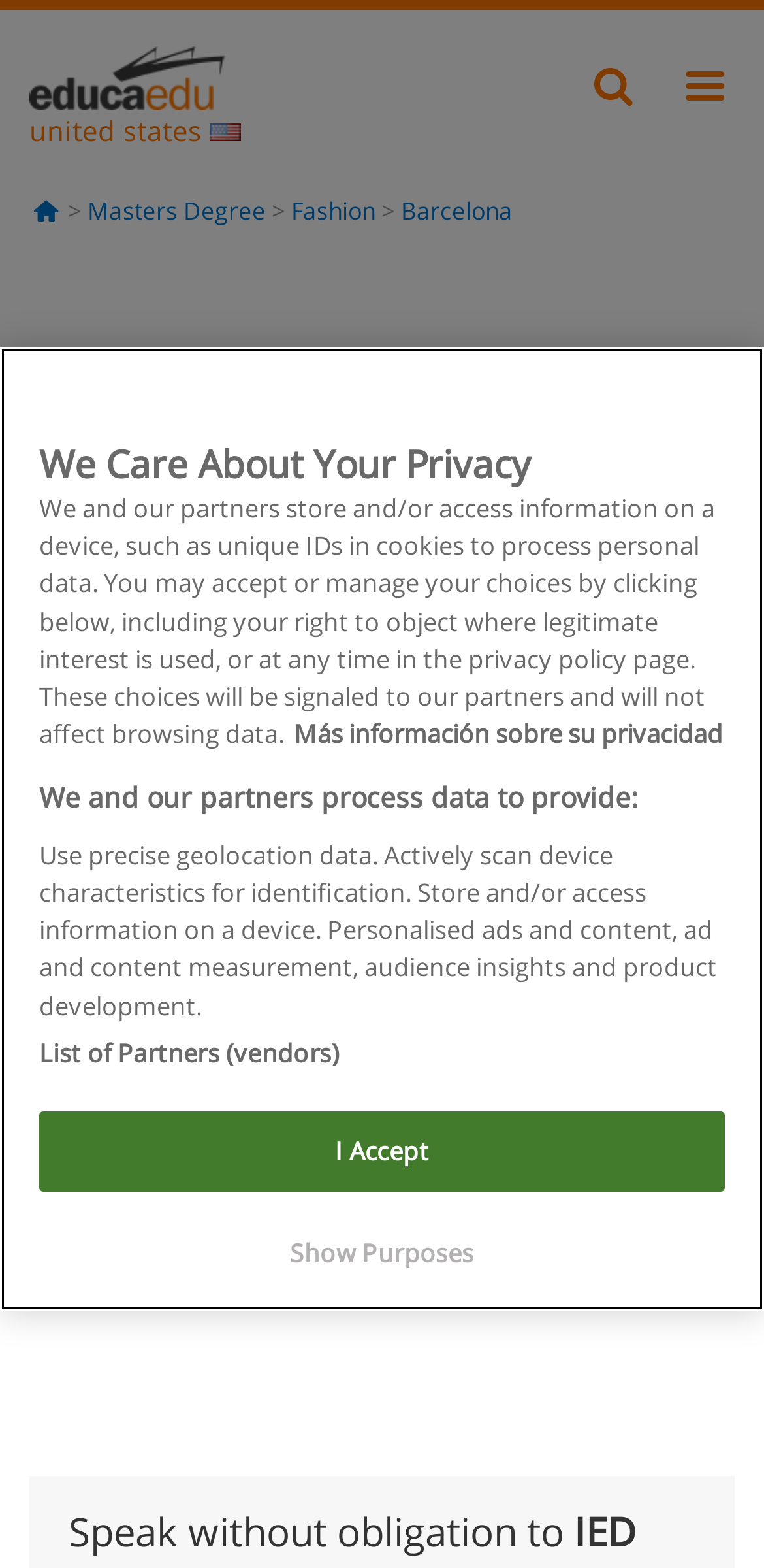Please specify the bounding box coordinates of the region to click in order to perform the following instruction: "Click the menu button".

[0.881, 0.028, 0.962, 0.08]